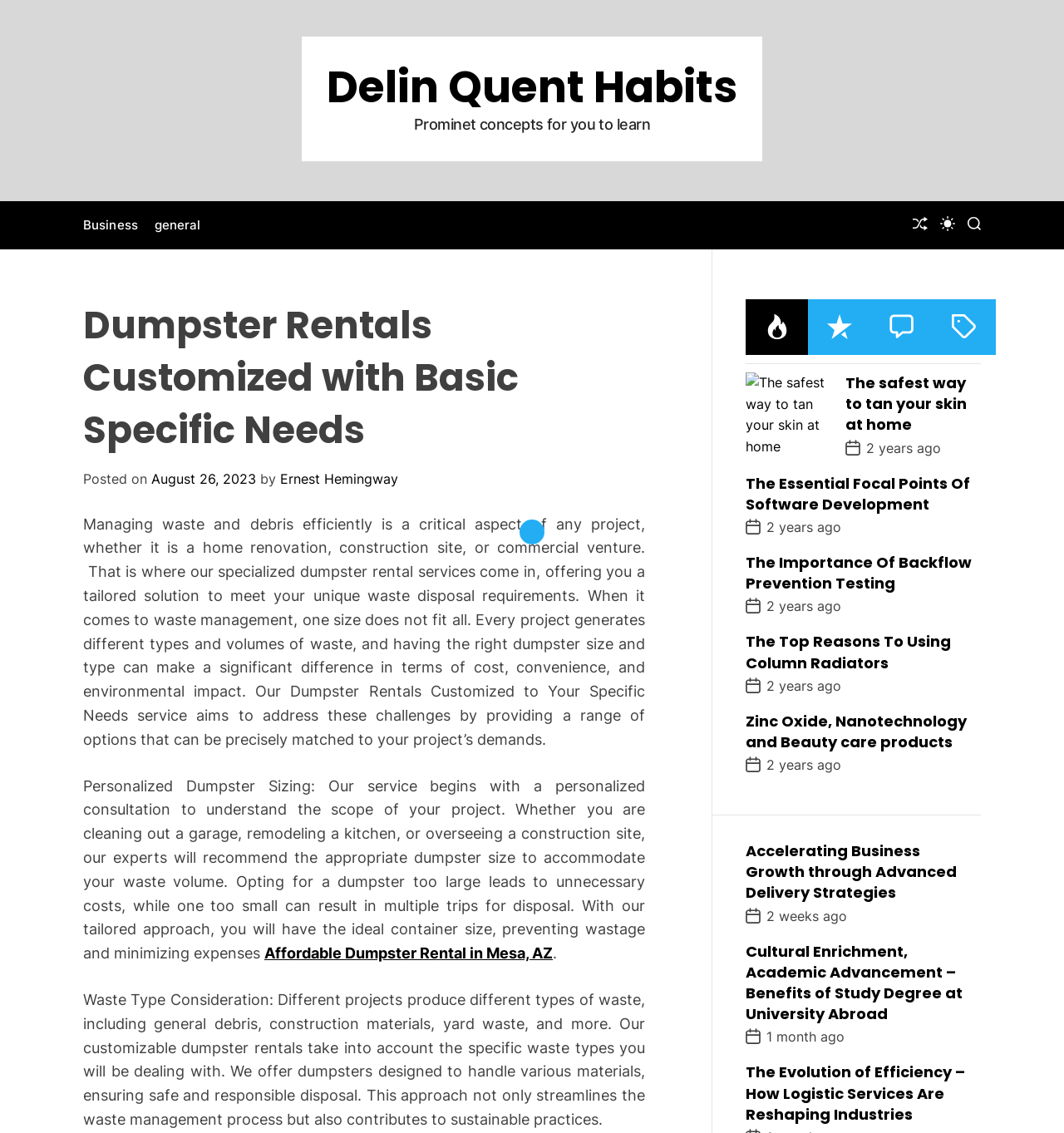Respond to the question with just a single word or phrase: 
What is the purpose of the dumpster rental service?

Waste management